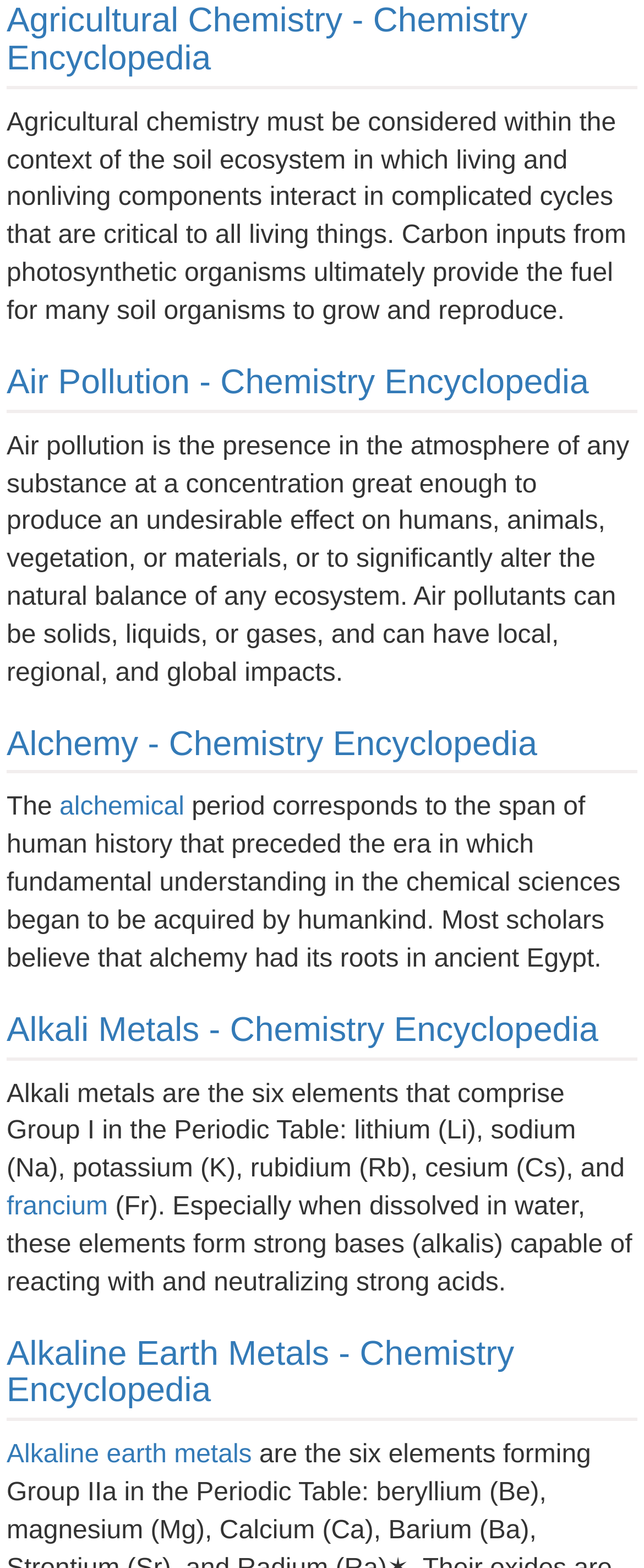Highlight the bounding box coordinates of the element you need to click to perform the following instruction: "Read about Air Pollution."

[0.01, 0.276, 0.977, 0.438]